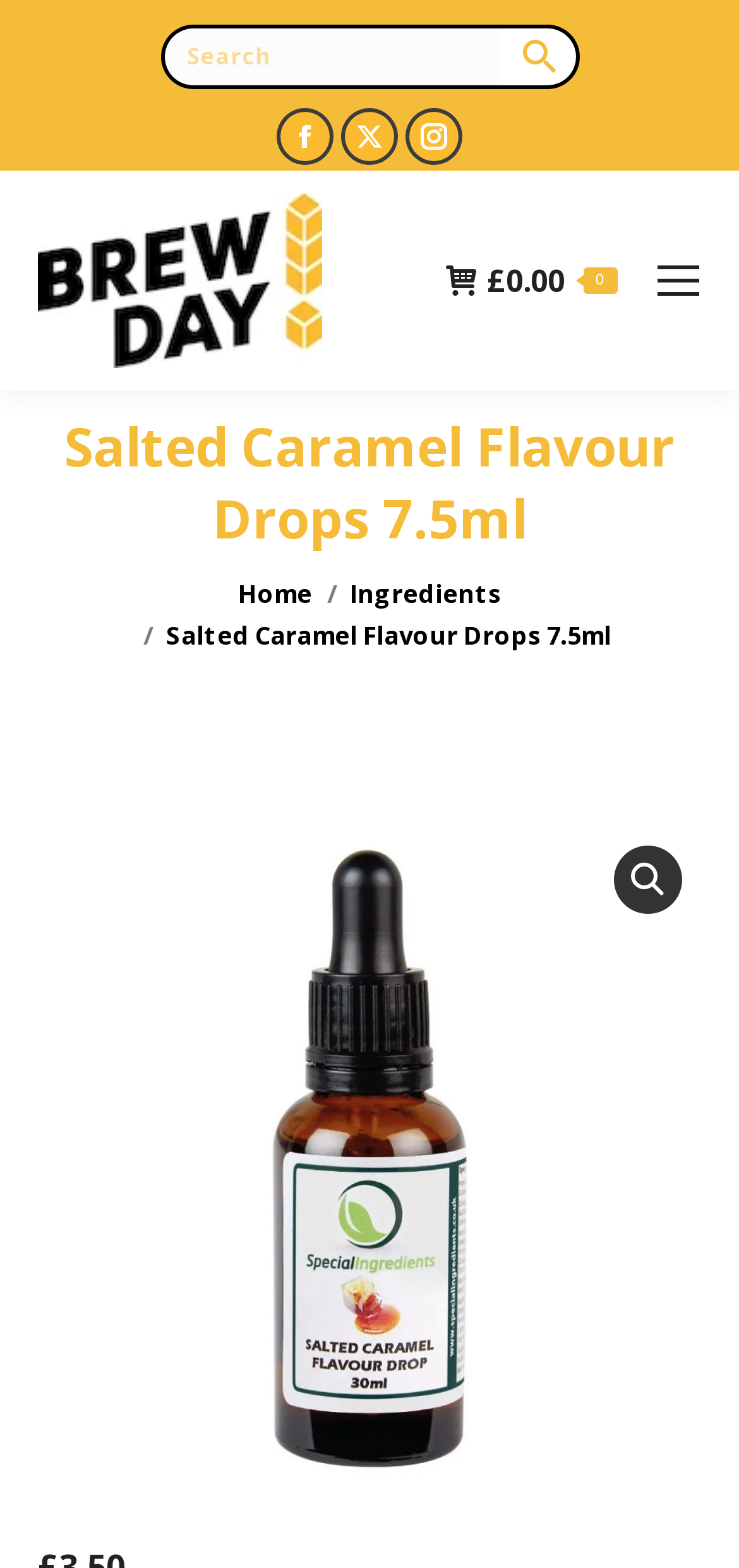Can you identify the bounding box coordinates of the clickable region needed to carry out this instruction: 'Search for a product'? The coordinates should be four float numbers within the range of 0 to 1, stated as [left, top, right, bottom].

[0.217, 0.016, 0.783, 0.069]